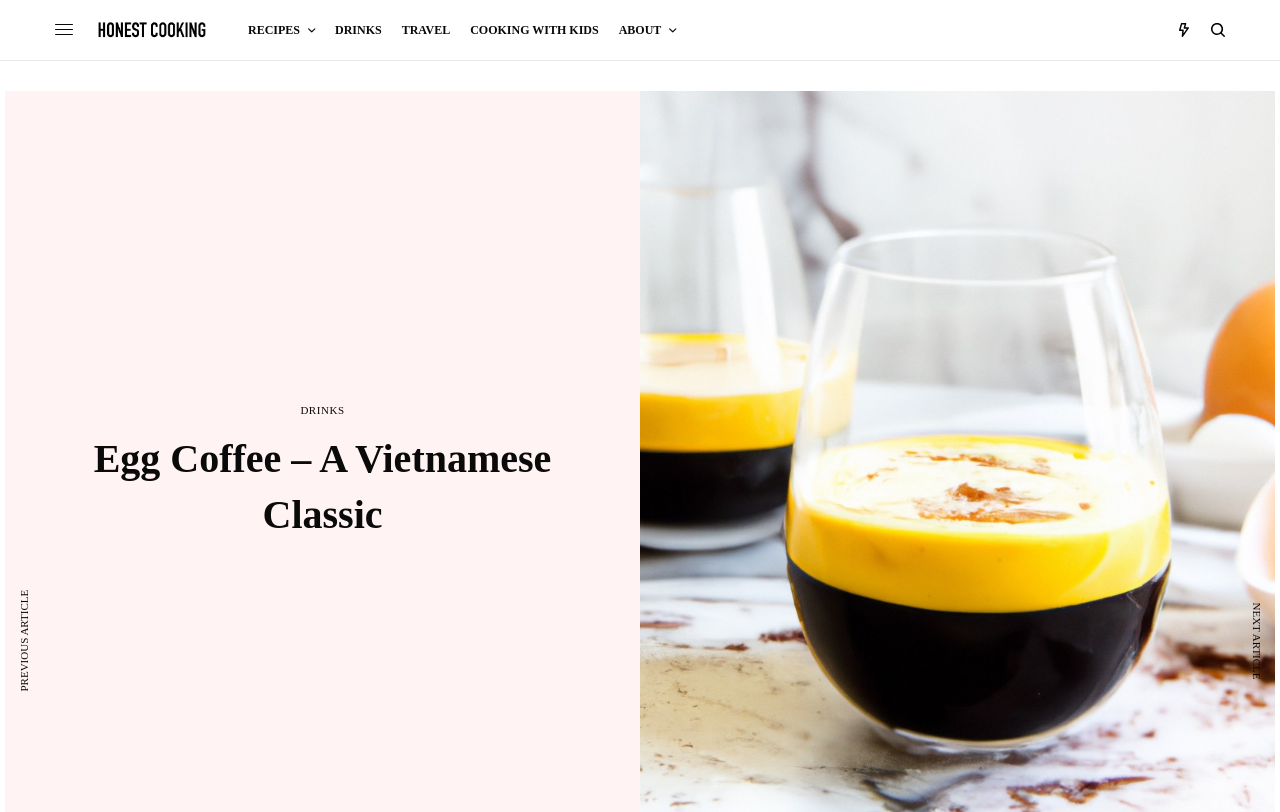Show me the bounding box coordinates of the clickable region to achieve the task as per the instruction: "Read the recent post about Retro Revival".

None